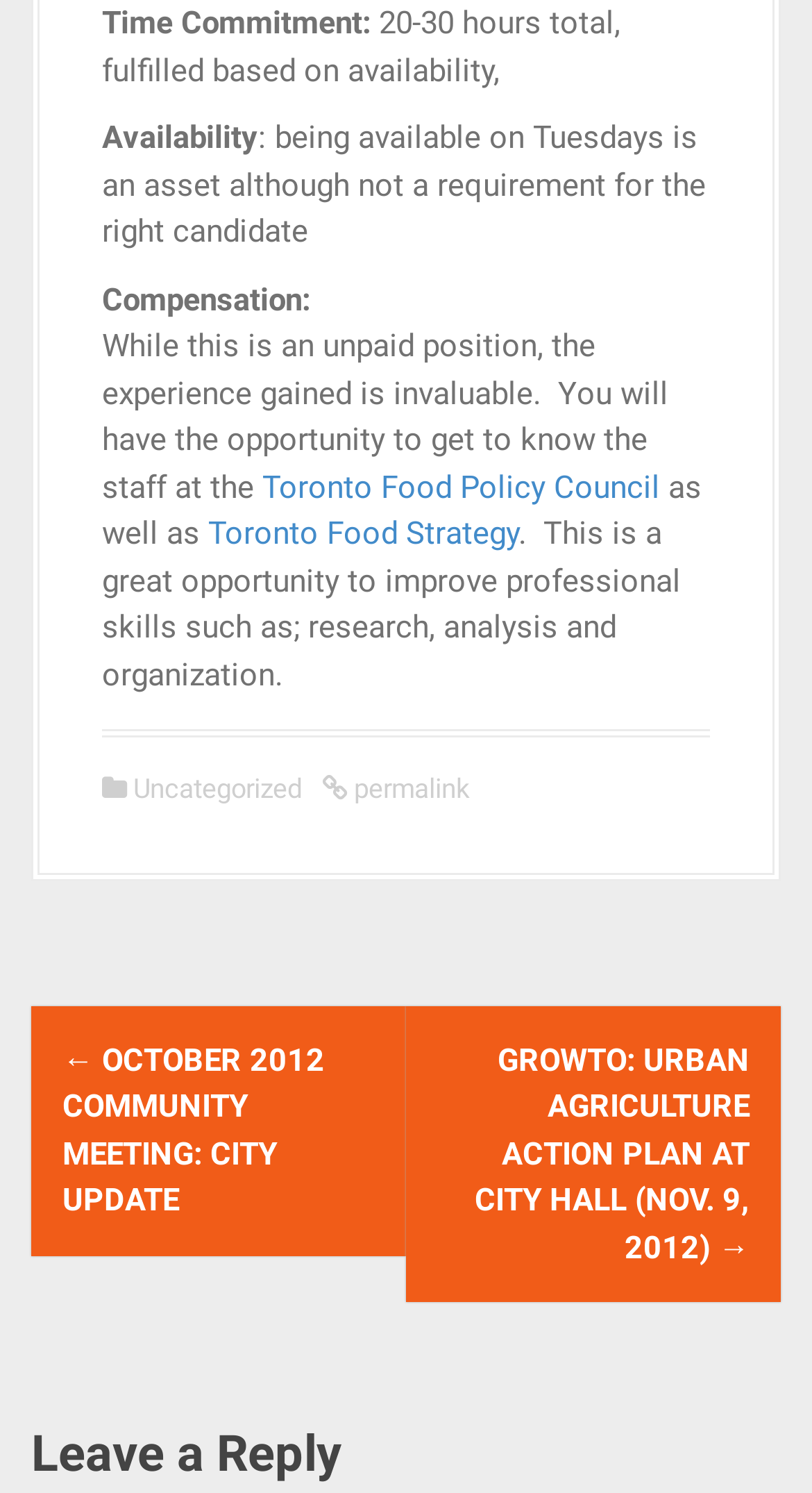Refer to the image and answer the question with as much detail as possible: What is the benefit of this opportunity?

The text mentions that 'the experience gained is invaluable' and that this opportunity allows one to 'improve professional skills such as; research, analysis and organization', implying that the benefit of this opportunity is to gain valuable experience and skills.